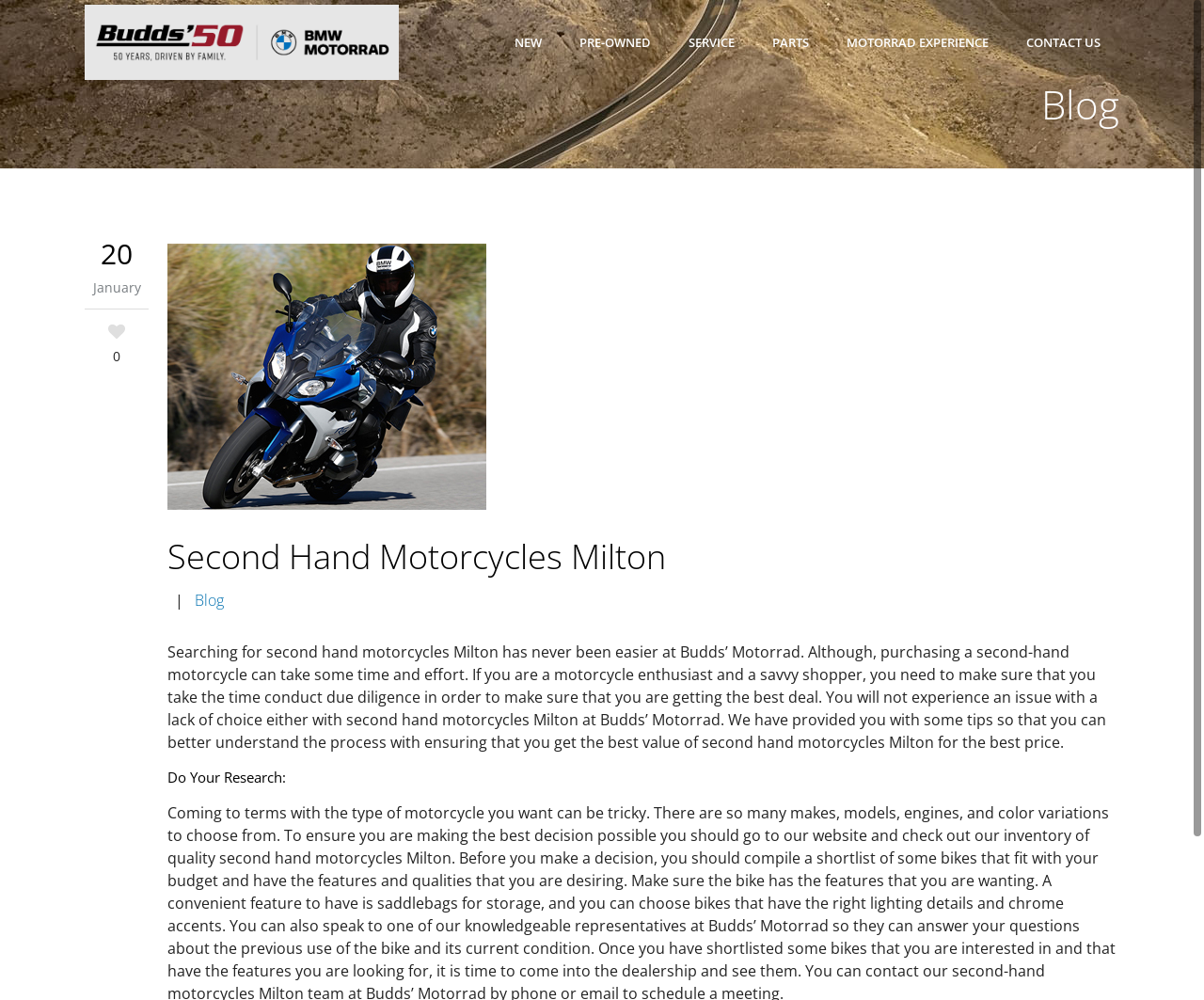What is the title of the main section?
Refer to the image and provide a one-word or short phrase answer.

Second Hand Motorcycles Milton